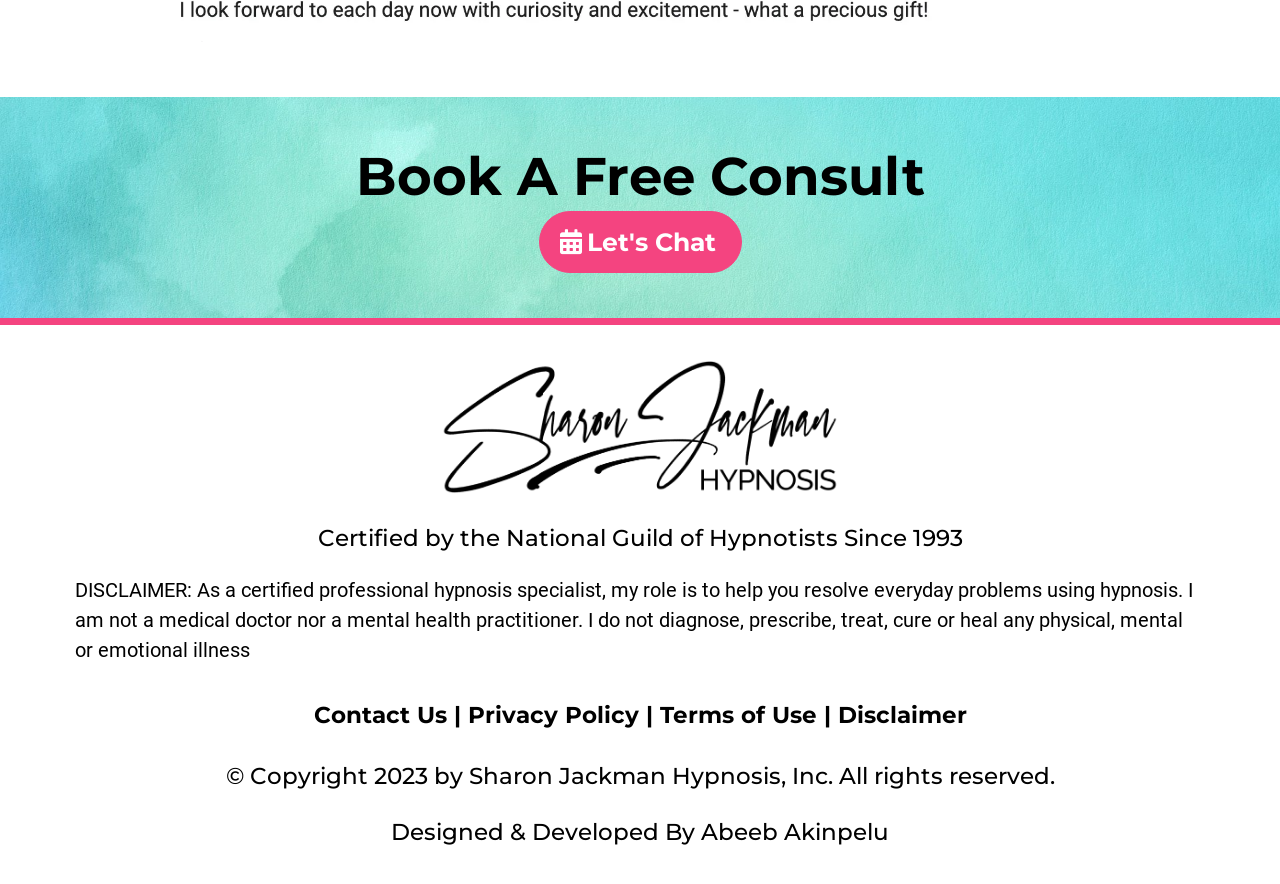What is the year of copyright for Sharon Jackman Hypnosis, Inc.?
Provide a thorough and detailed answer to the question.

The copyright information at the bottom of the page states 'Copyright 2023 by Sharon Jackman Hypnosis, Inc. All rights reserved.', indicating that the year of copyright is 2023.